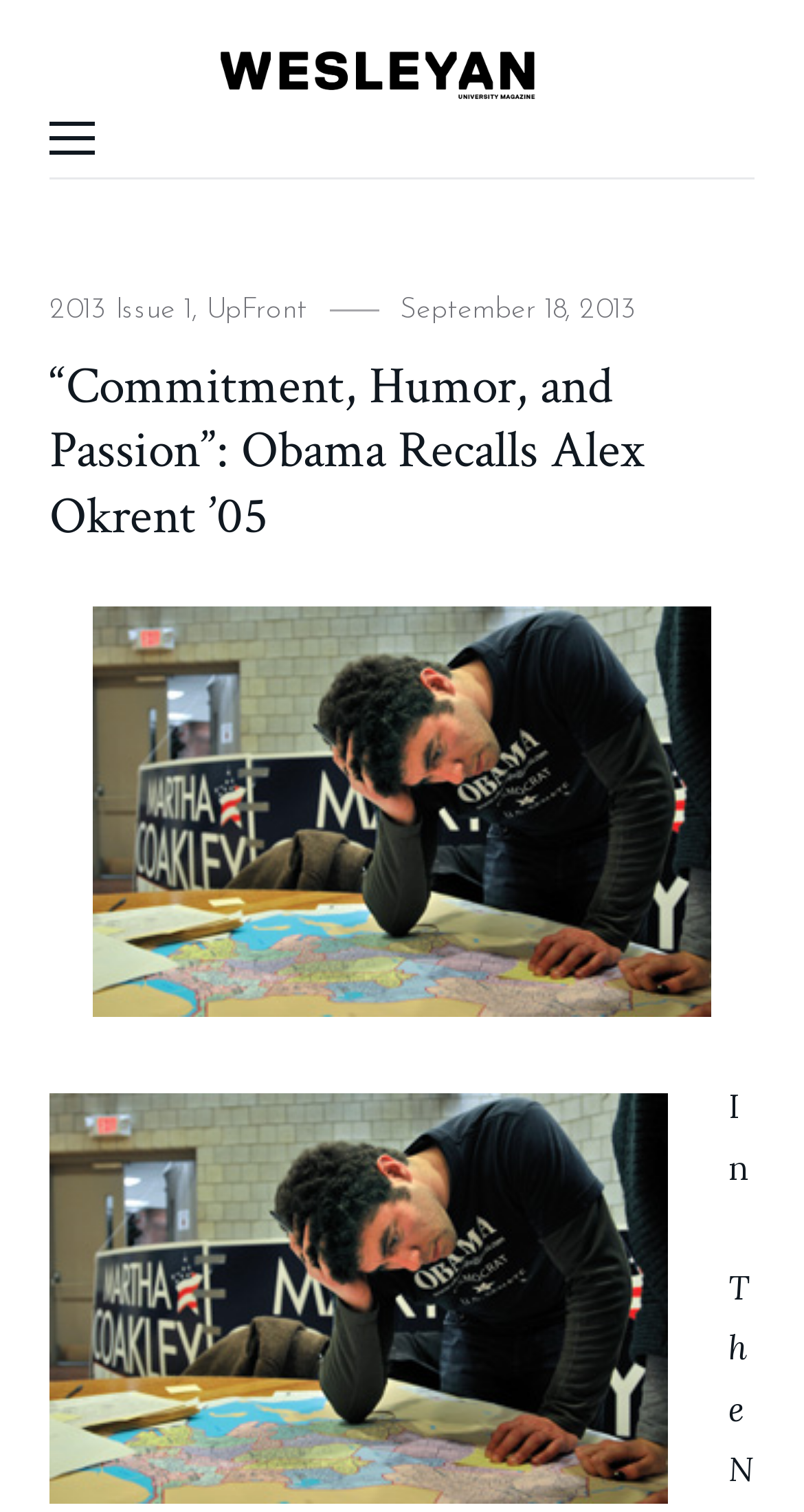Provide a one-word or brief phrase answer to the question:
What is the category of the article?

UpFront